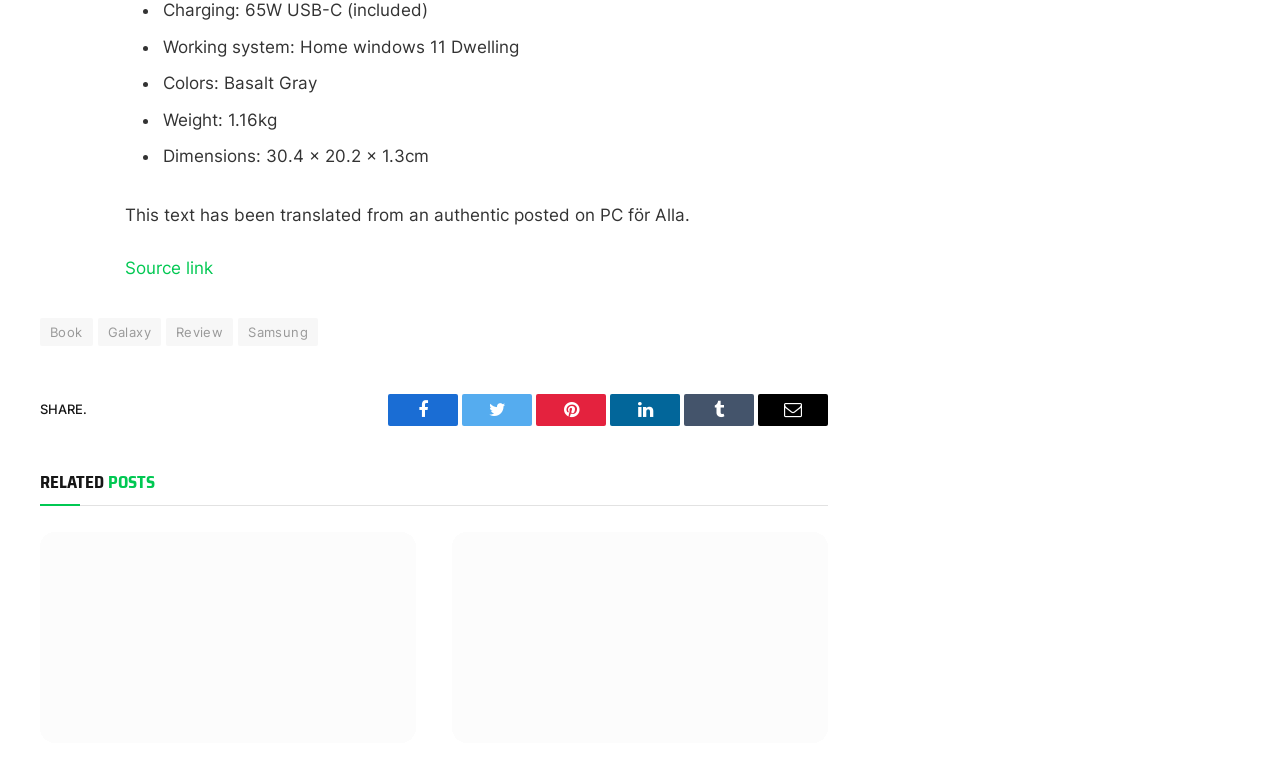Identify the bounding box coordinates for the region to click in order to carry out this instruction: "View the 'Nubia Flip 5G - Folded, front display step counter' image". Provide the coordinates using four float numbers between 0 and 1, formatted as [left, top, right, bottom].

[0.353, 0.698, 0.647, 0.976]